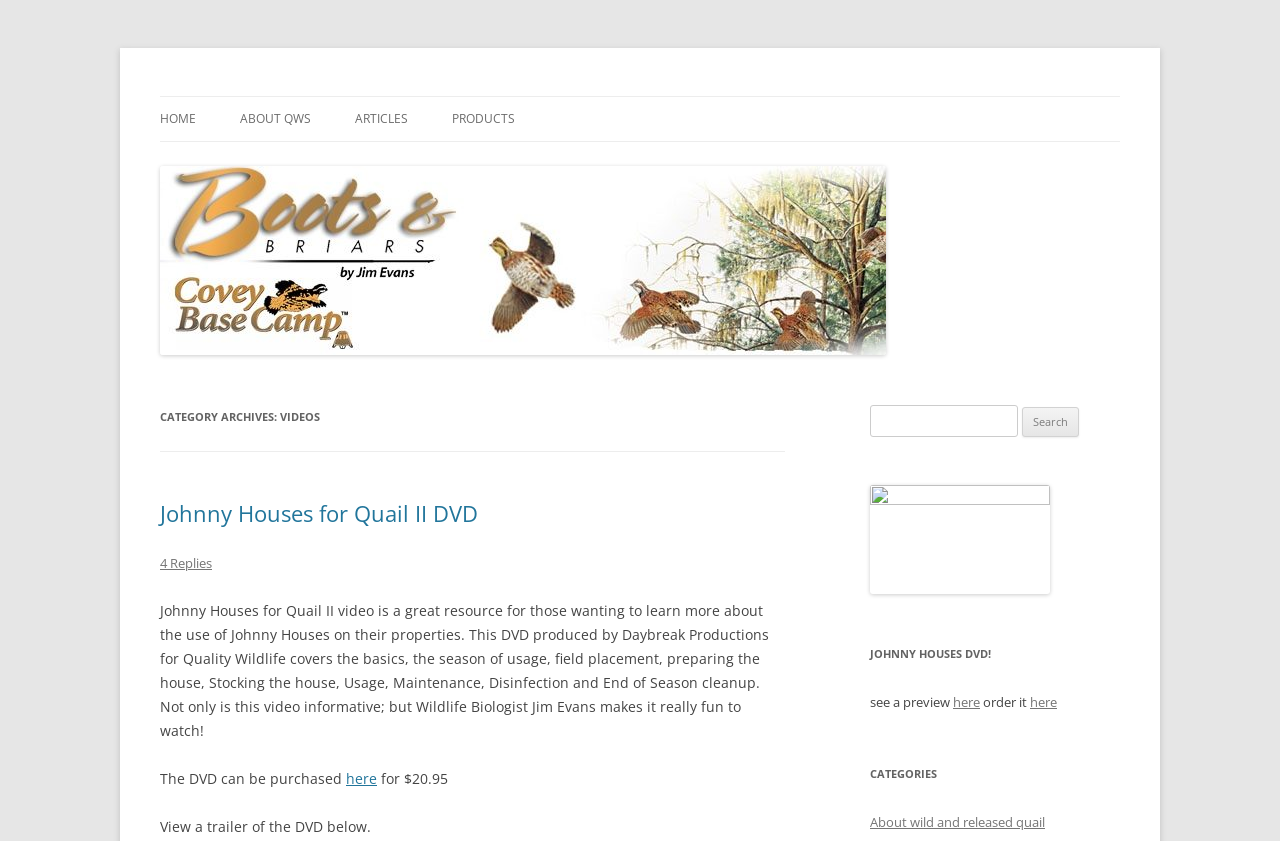Please find and report the bounding box coordinates of the element to click in order to perform the following action: "Search for something". The coordinates should be expressed as four float numbers between 0 and 1, in the format [left, top, right, bottom].

[0.68, 0.482, 0.795, 0.52]